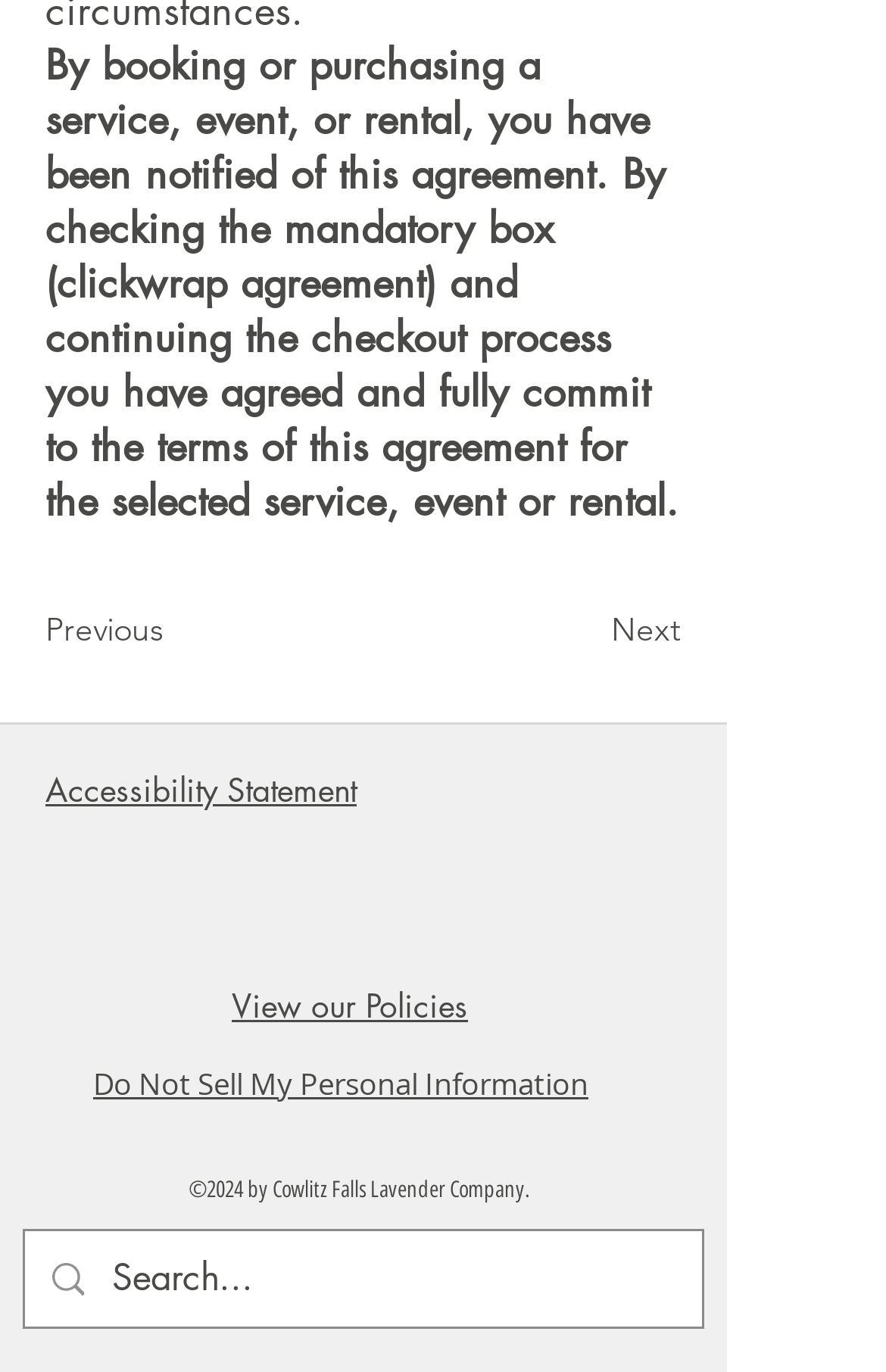What is the purpose of the search box?
Refer to the image and provide a thorough answer to the question.

The purpose of the search box is to allow users to search the website for specific content, as indicated by the searchbox element with the placeholder text 'Search...'.